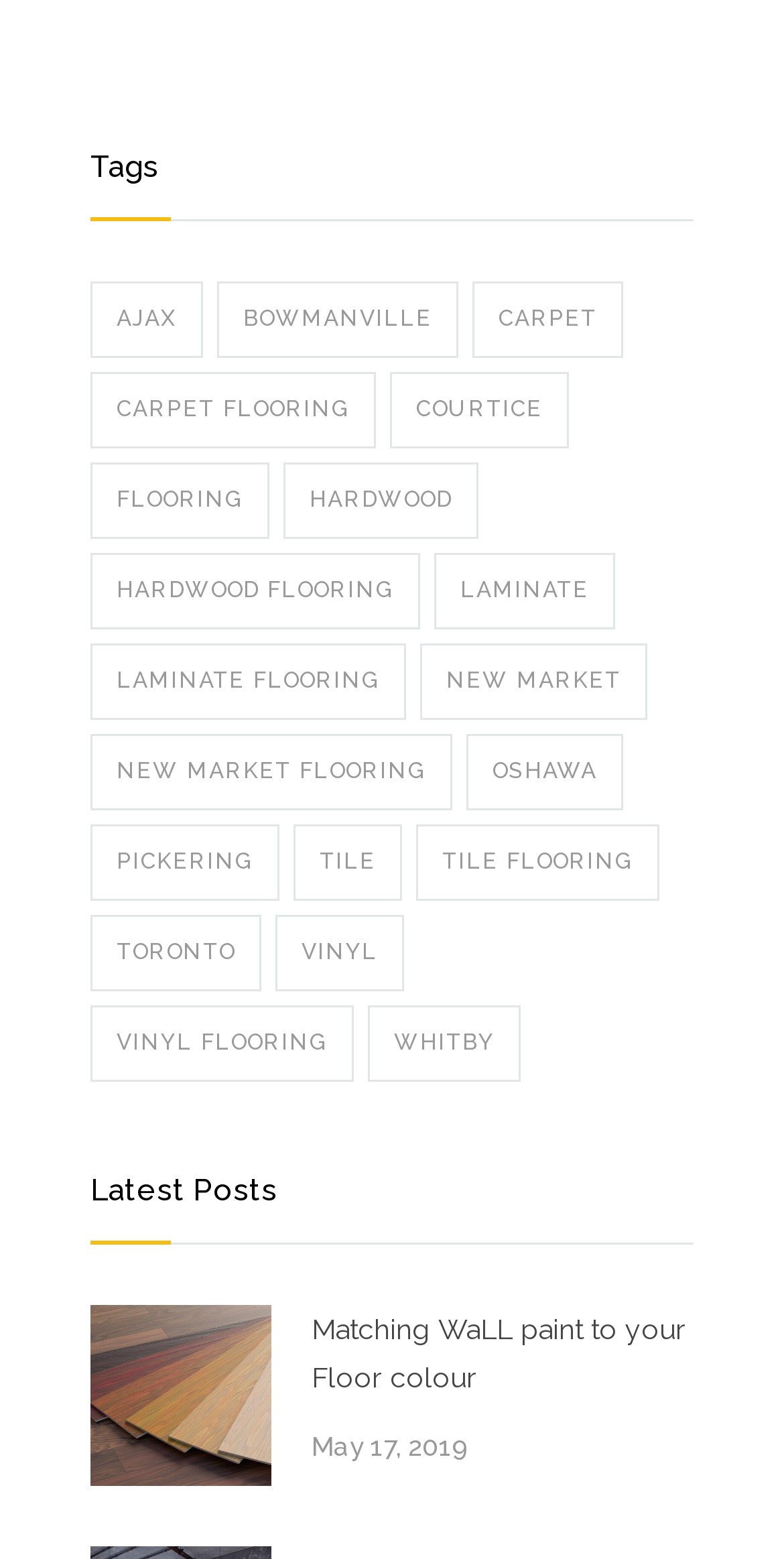Give a concise answer of one word or phrase to the question: 
What is the topic of the latest post?

Matching WaLL paint to your Floor colour